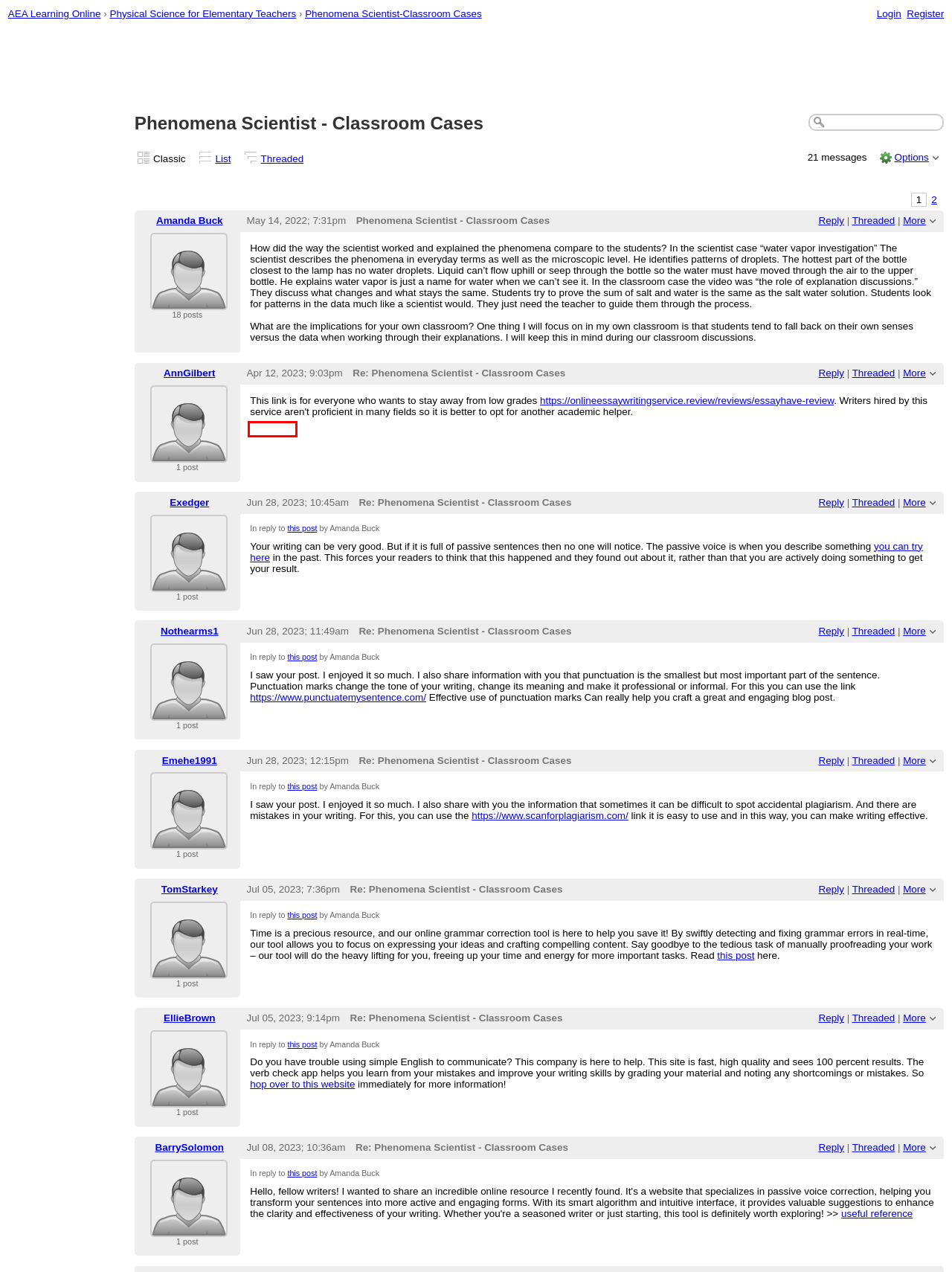You have a screenshot showing a webpage with a red bounding box around a UI element. Choose the webpage description that best matches the new page after clicking the highlighted element. Here are the options:
A. Use Active to Passive Converter to Produce Awesome Writing
B. AEA Learning Online - Profile of LikaDoroshenko
C. AEA Learning Online - Profile of HenryVang
D. AEA Learning Online - Profile of johnsteuart
E. 歯科機器と用品の通販 -荷田歯科「kadashika.jp」
F. All You Should Know About Prepositional Phrase Identifier
G. How to Use Semicolon Correctly | 10 Must-Know Rules
H. Nabble • Free Forum • Embeddable Web Apps

E